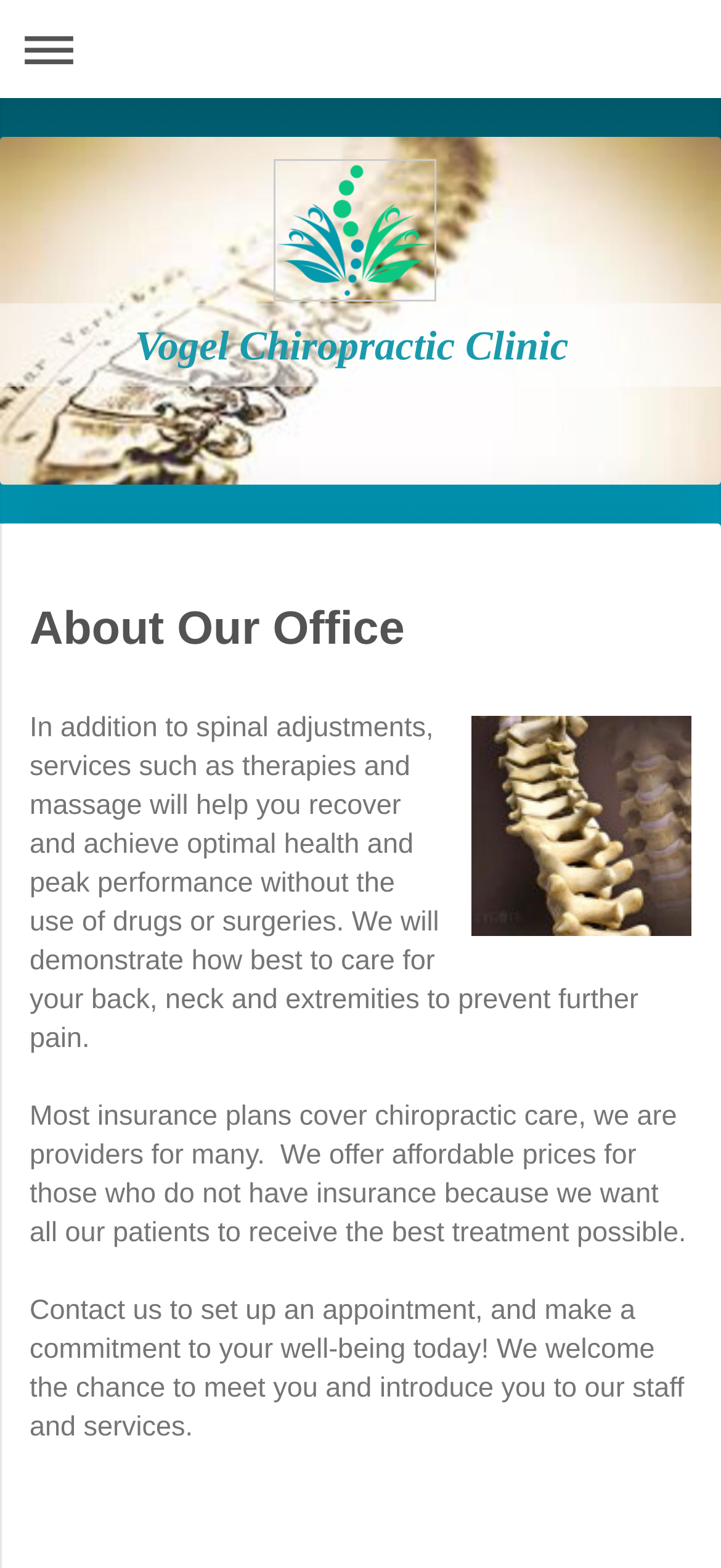Extract the main heading text from the webpage.

About Our Office